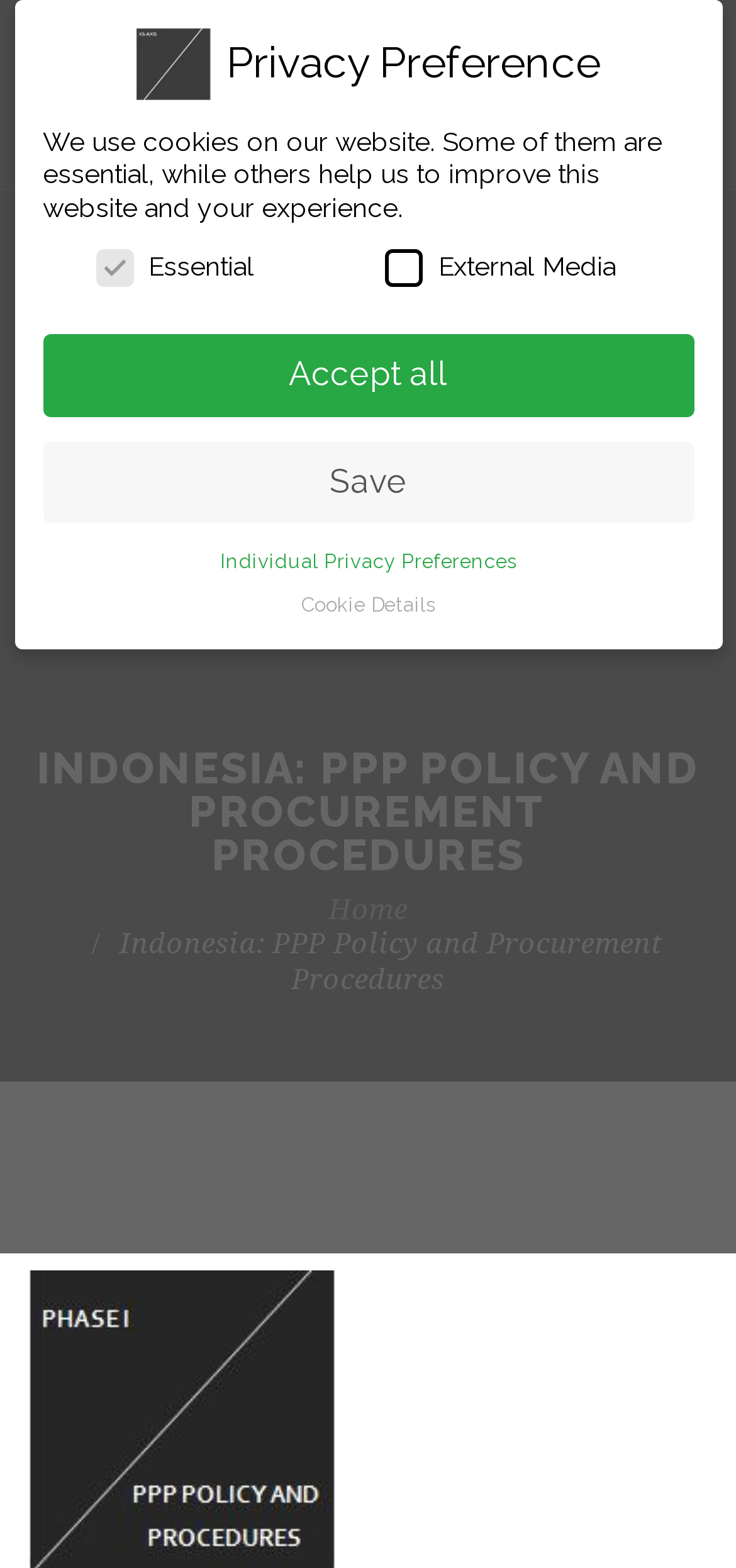How many buttons are visible?
Using the image provided, answer with just one word or phrase.

4